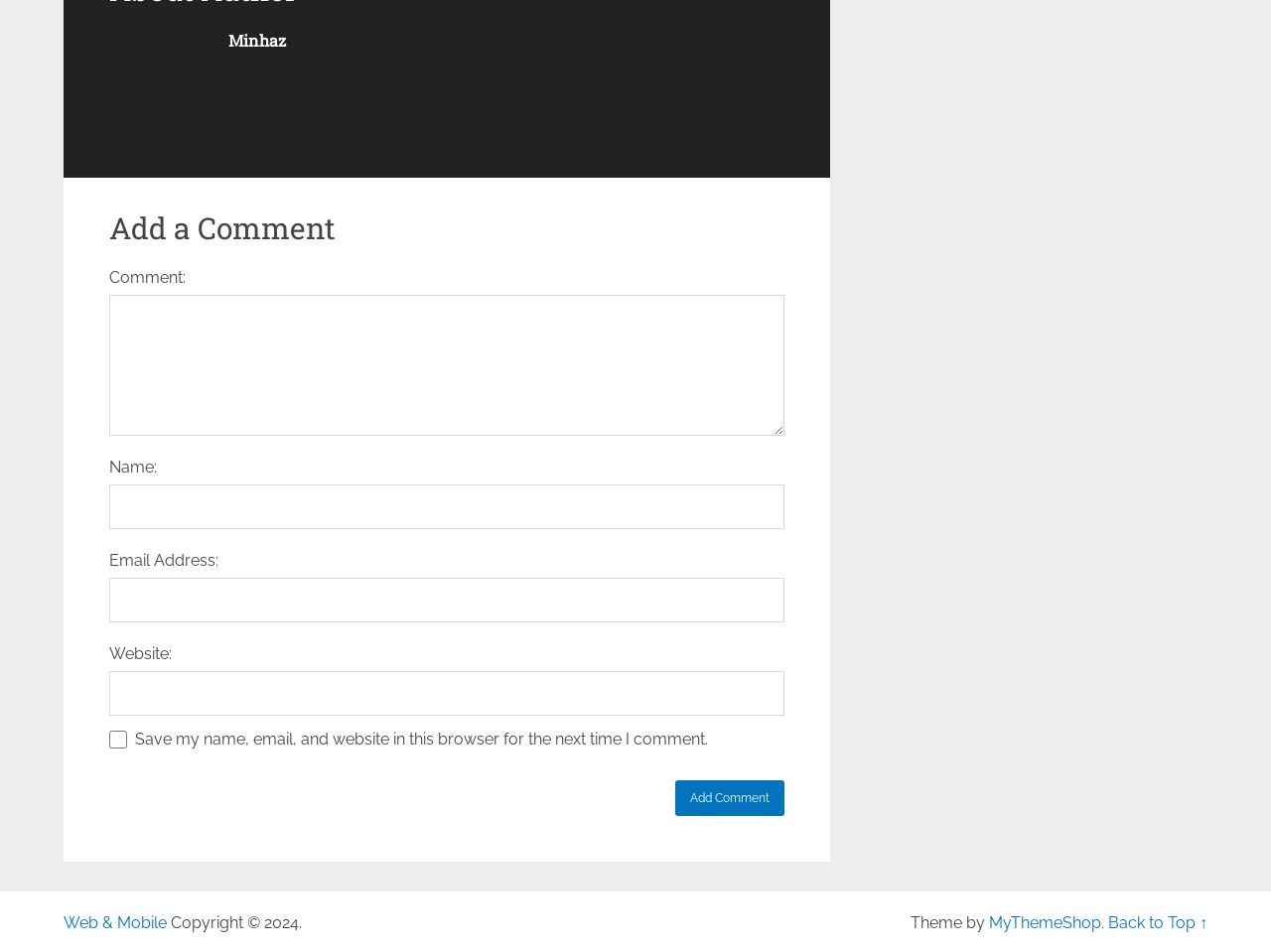Give a one-word or one-phrase response to the question:
What is the label of the button at the bottom of the comment section?

Add Comment